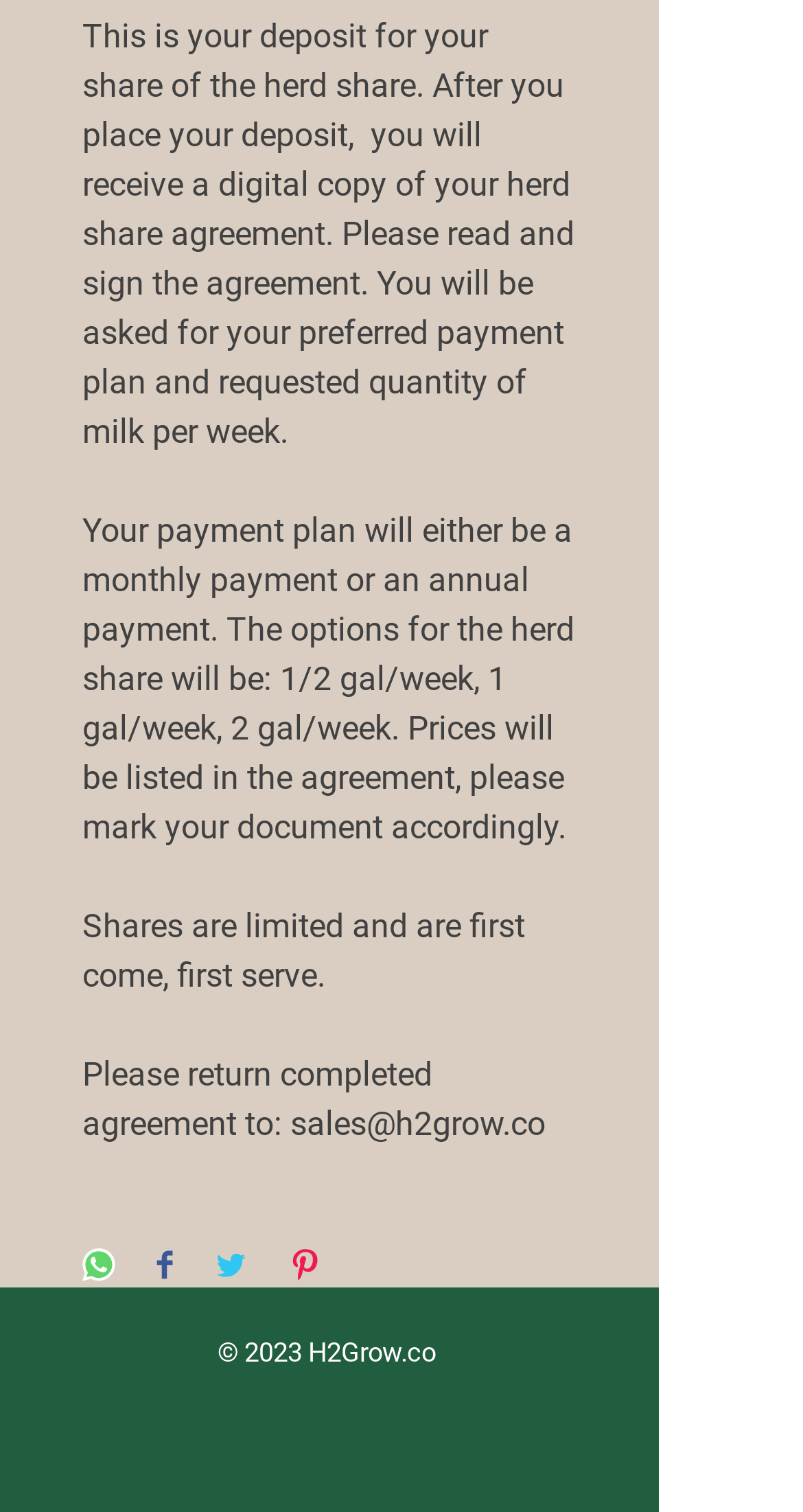Answer the question below in one word or phrase:
What is the purpose of the deposit?

Herd share agreement